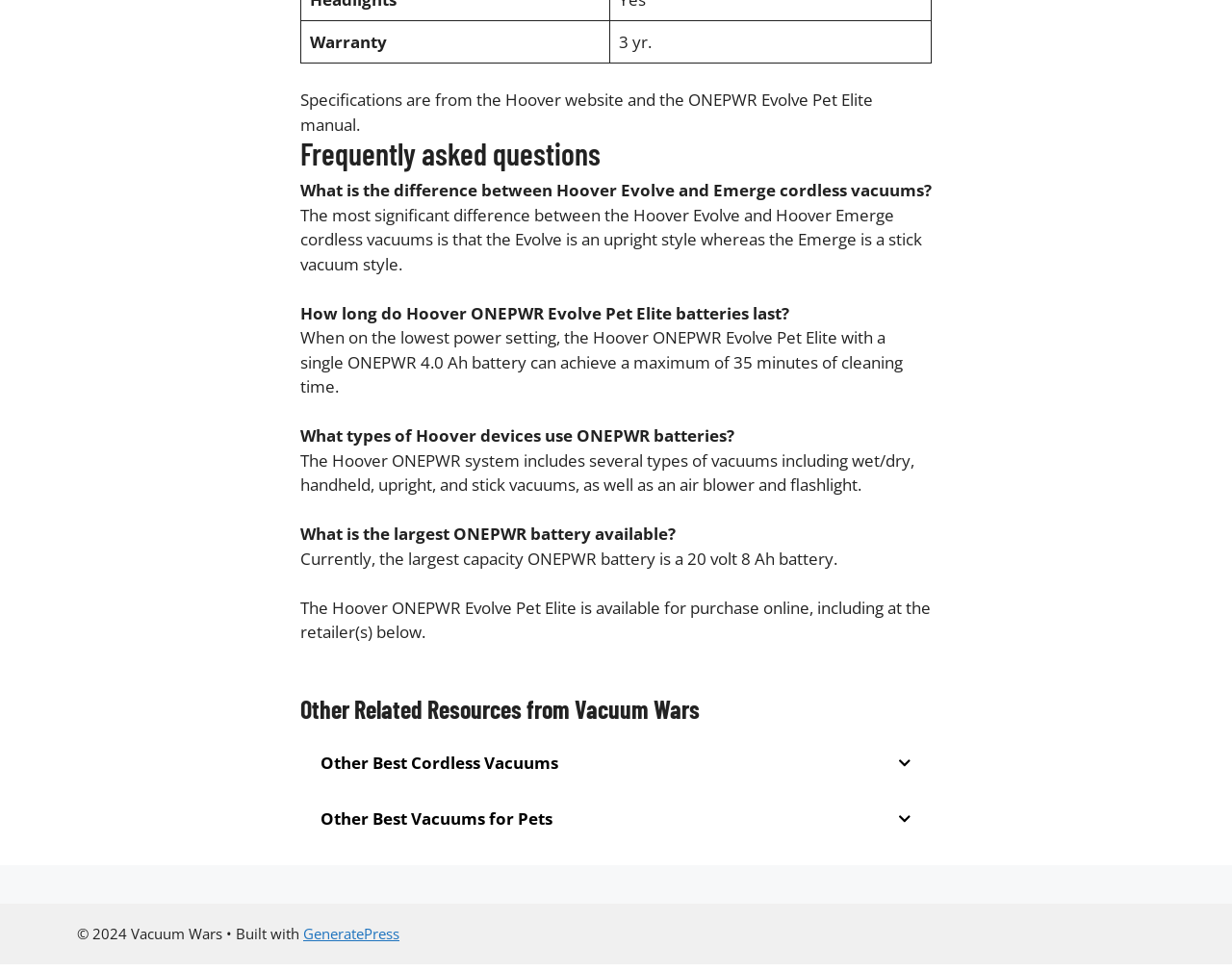Predict the bounding box for the UI component with the following description: "GeneratePress".

[0.246, 0.951, 0.324, 0.97]